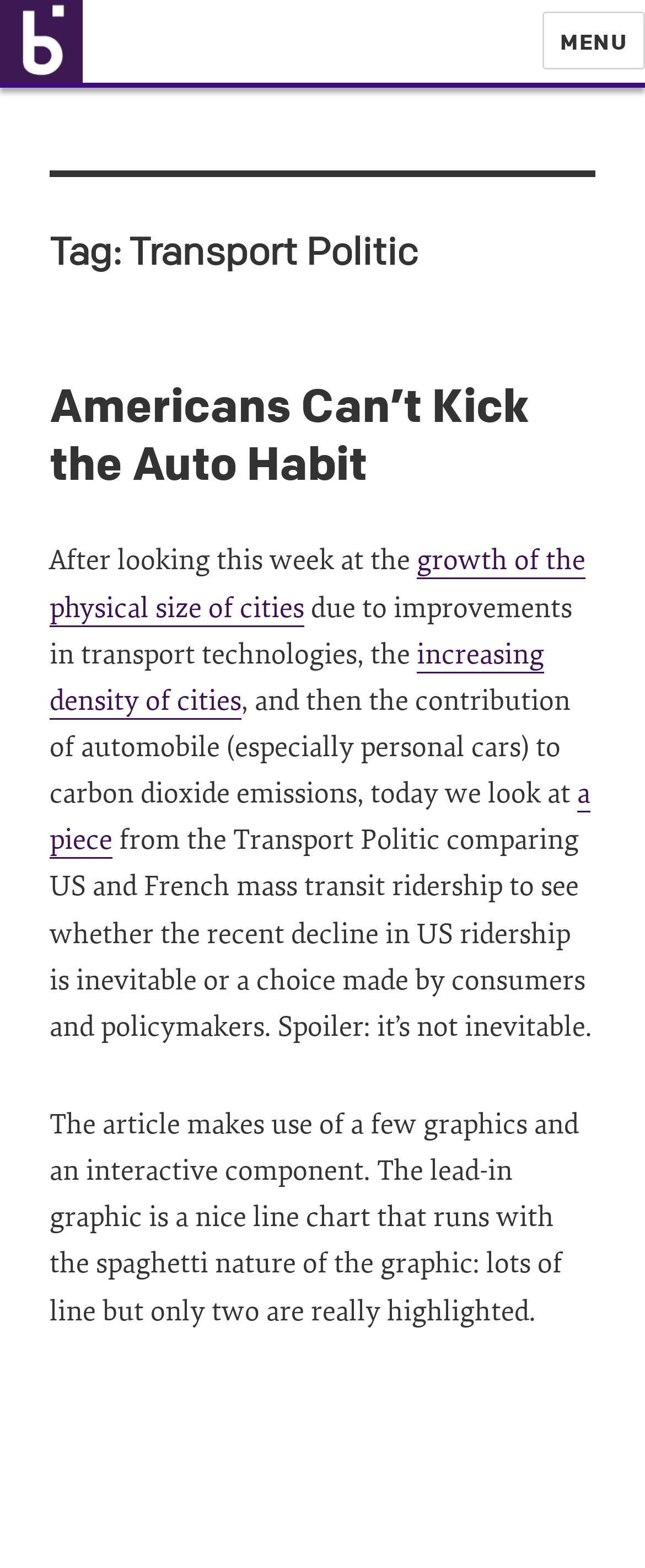With reference to the image, please provide a detailed answer to the following question: What is the subject of the comparison in the article?

I deduced this answer by reading the text 'comparing US and French mass transit ridership to see whether the recent decline in US ridership is inevitable or a choice made by consumers and policymakers'.